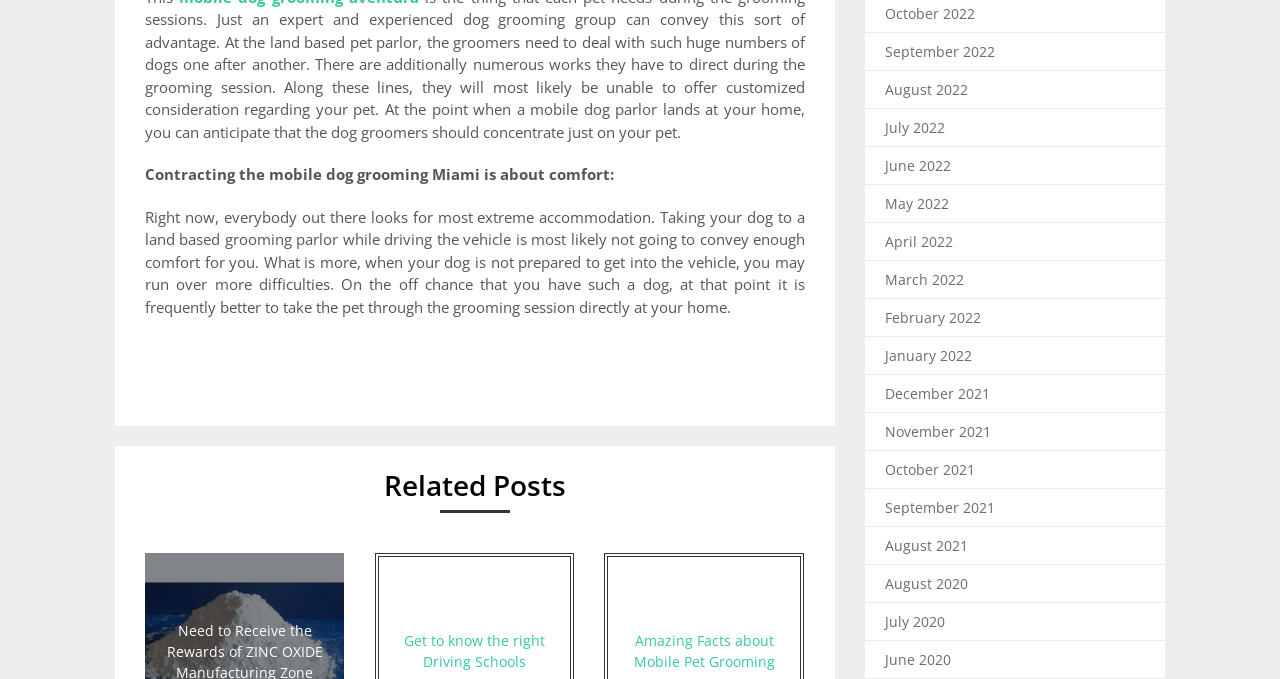Respond with a single word or short phrase to the following question: 
How many paragraphs are there in the main text?

2